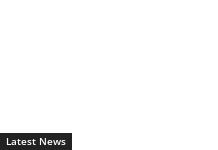Describe thoroughly the contents of the image.

The image is titled "Infosys (Credit image/Pixabay/ Jiří Rotrekl)" and serves as a visual reference for a news article discussing Infosys's collaboration with Formula E to enhance fan experiences through AI and digital innovations. The accompanying text highlights the latest updates in technology and business, reflecting the dynamic nature of the industry. Additionally, the image credit is attributed to Jiří Rotrekl from Pixabay, ensuring proper acknowledgment of the source. The context suggests a focus on innovative partnerships and advancements in technology, appealing to readers interested in the intersection of sports and digital transformation.